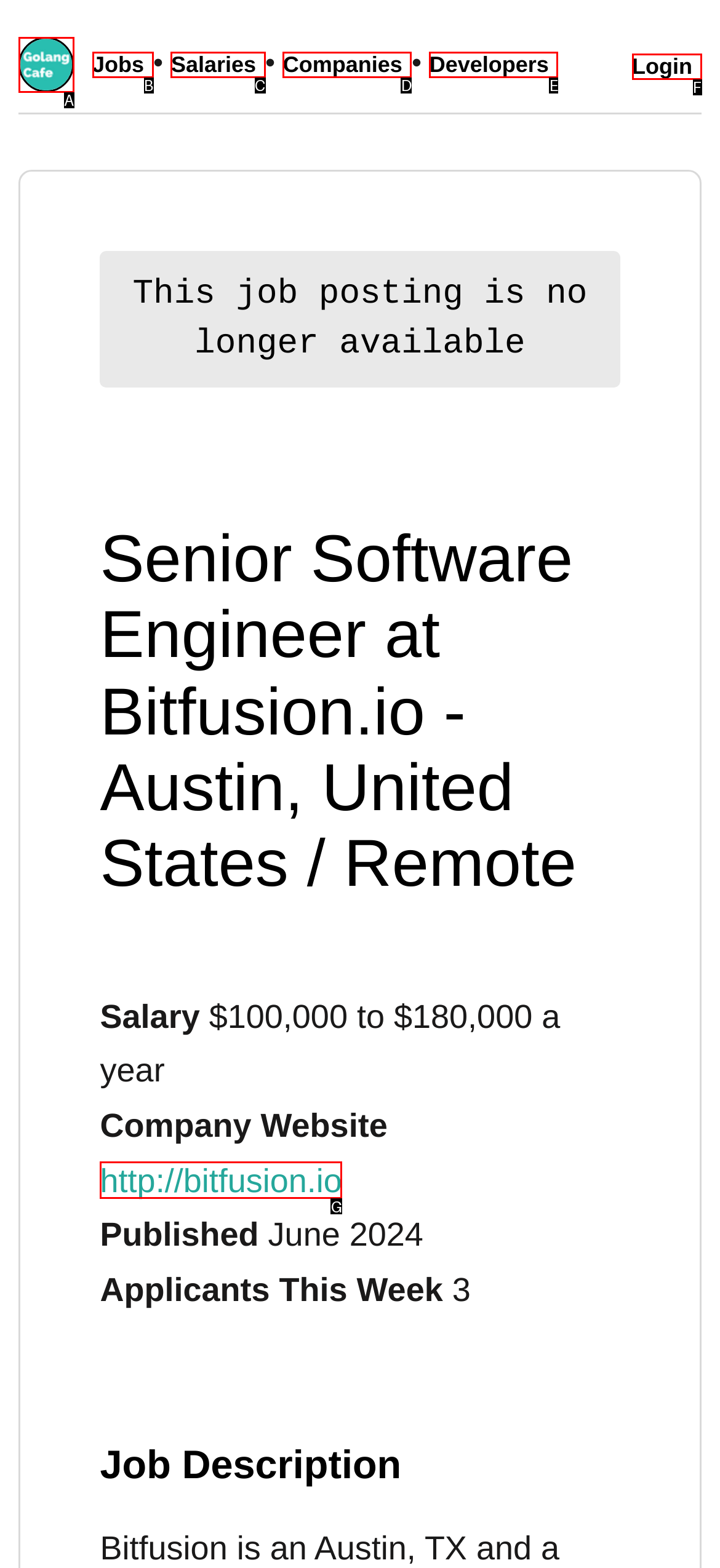Please determine which option aligns with the description: Companies. Respond with the option’s letter directly from the available choices.

D